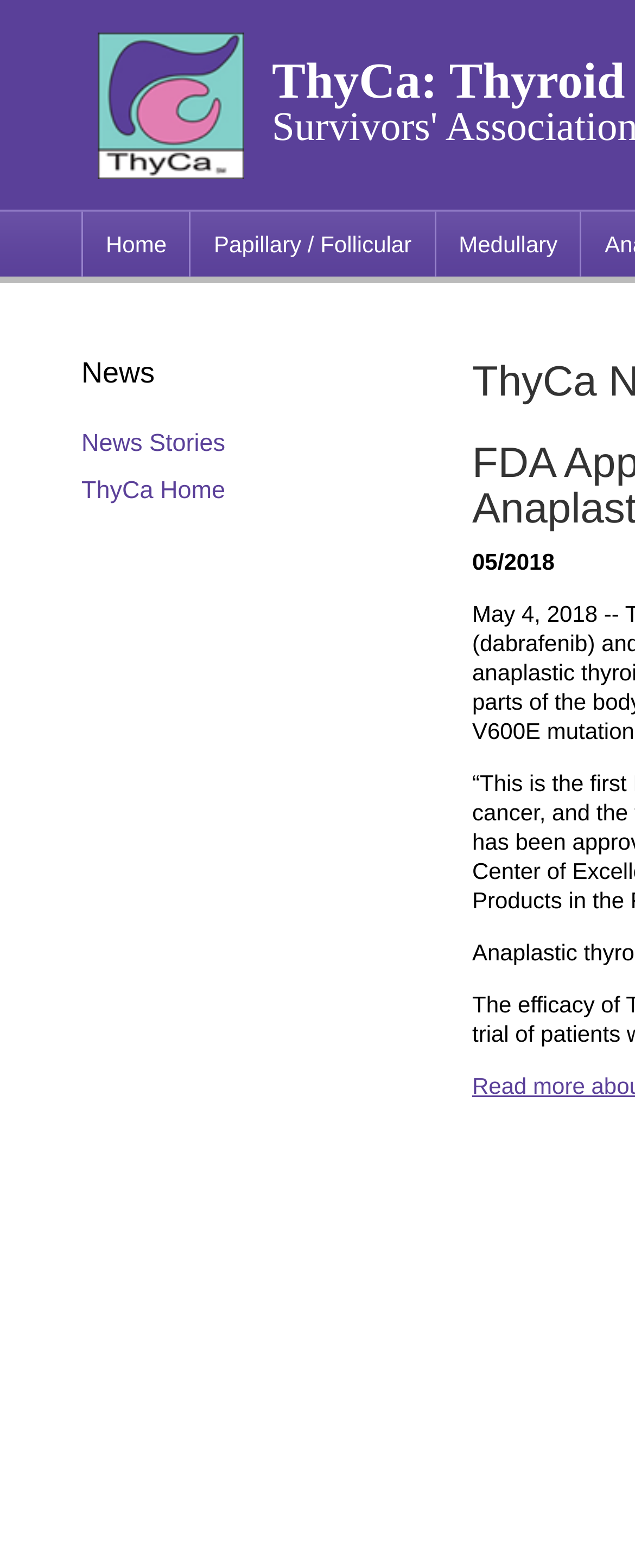How many types of thyroid cancer are listed?
Based on the screenshot, provide a one-word or short-phrase response.

3